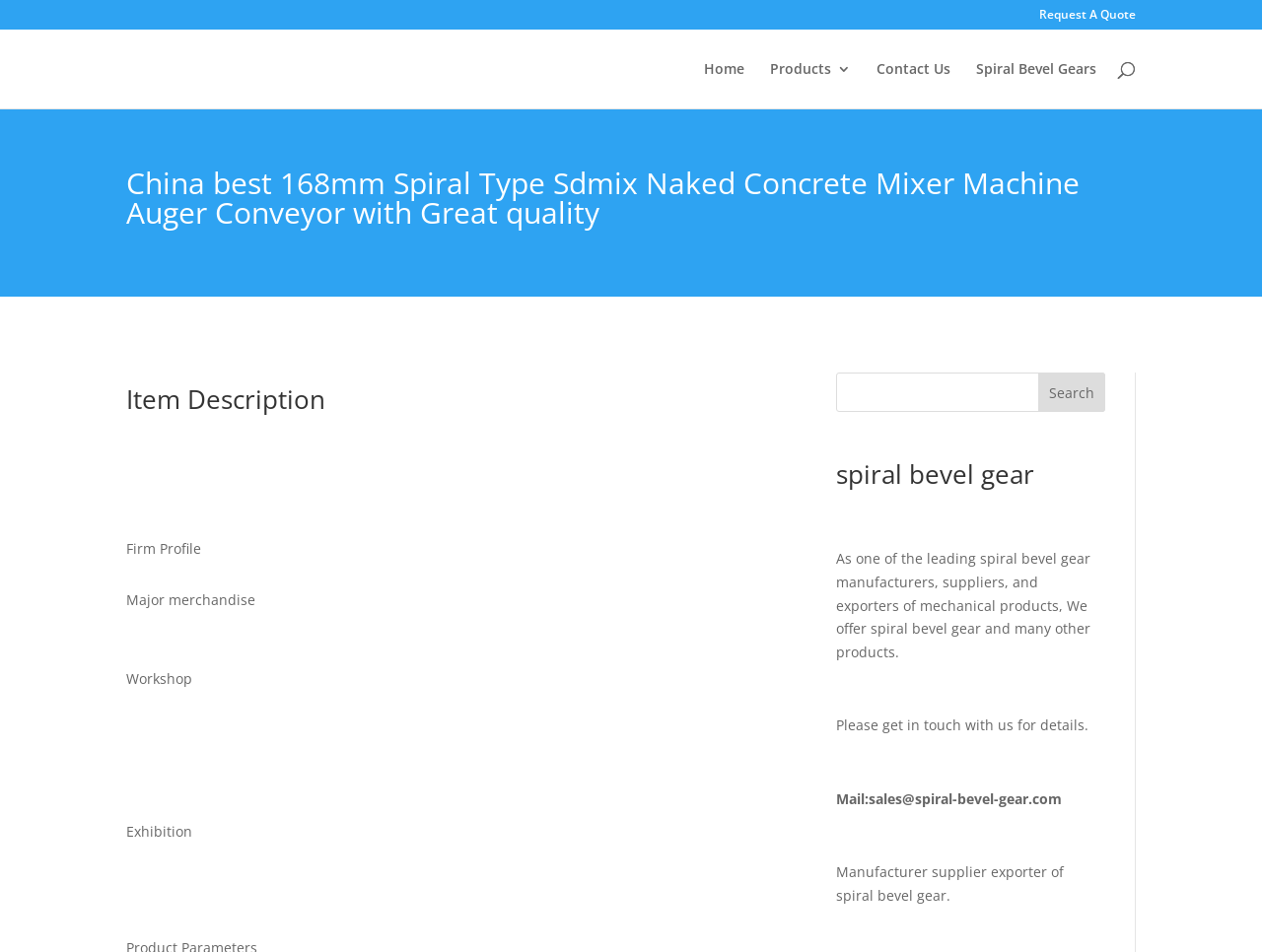Please extract and provide the main headline of the webpage.

China best 168mm Spiral Type Sdmix Naked Concrete Mixer Machine Auger Conveyor with Great quality